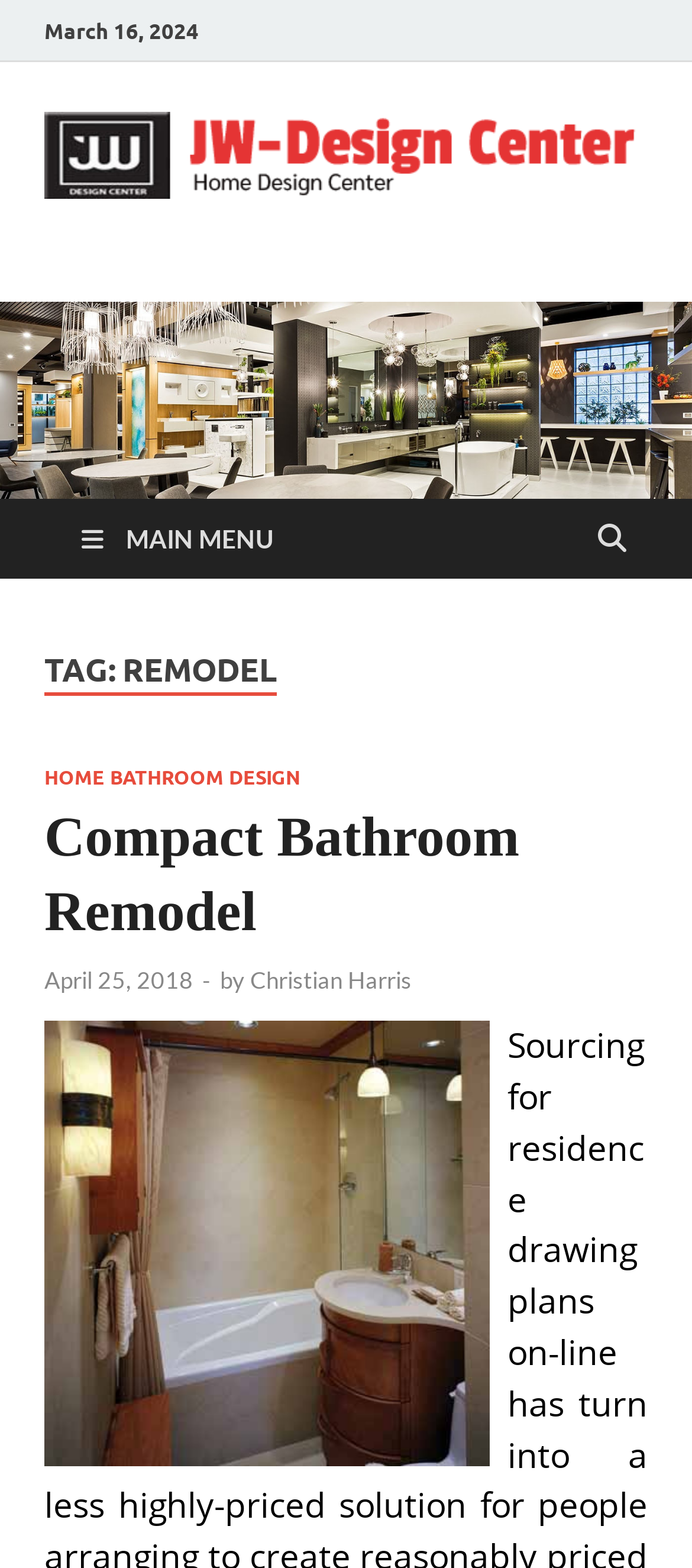Create an elaborate caption that covers all aspects of the webpage.

The webpage appears to be a design center focused on remodeling, specifically bathrooms. At the top, there is a date "March 16, 2024" and a link to "JW-Design Center" accompanied by an image with the same name. Below this, there is a link to "JW-Design Center" again, followed by the text "Home Design Center".

On the left side, there is a main menu icon represented by "\uf0c9" and labeled as "MAIN MENU". Below this, there is a header section with a tag "REMODEL". This section contains several links and headings related to bathroom remodeling. 

The first link is "HOME BATHROOM DESIGN", followed by a heading "Compact Bathroom Remodel" and a link with the same name. There is also a link to a specific date "April 25, 2018", accompanied by a time element, and a text "by" followed by a link to "Christian Harris". 

On the right side of this section, there is an image labeled as "Home Bathroom Design", which takes up a significant portion of the page. Overall, the webpage seems to be a resource for bathroom remodeling designs and ideas.